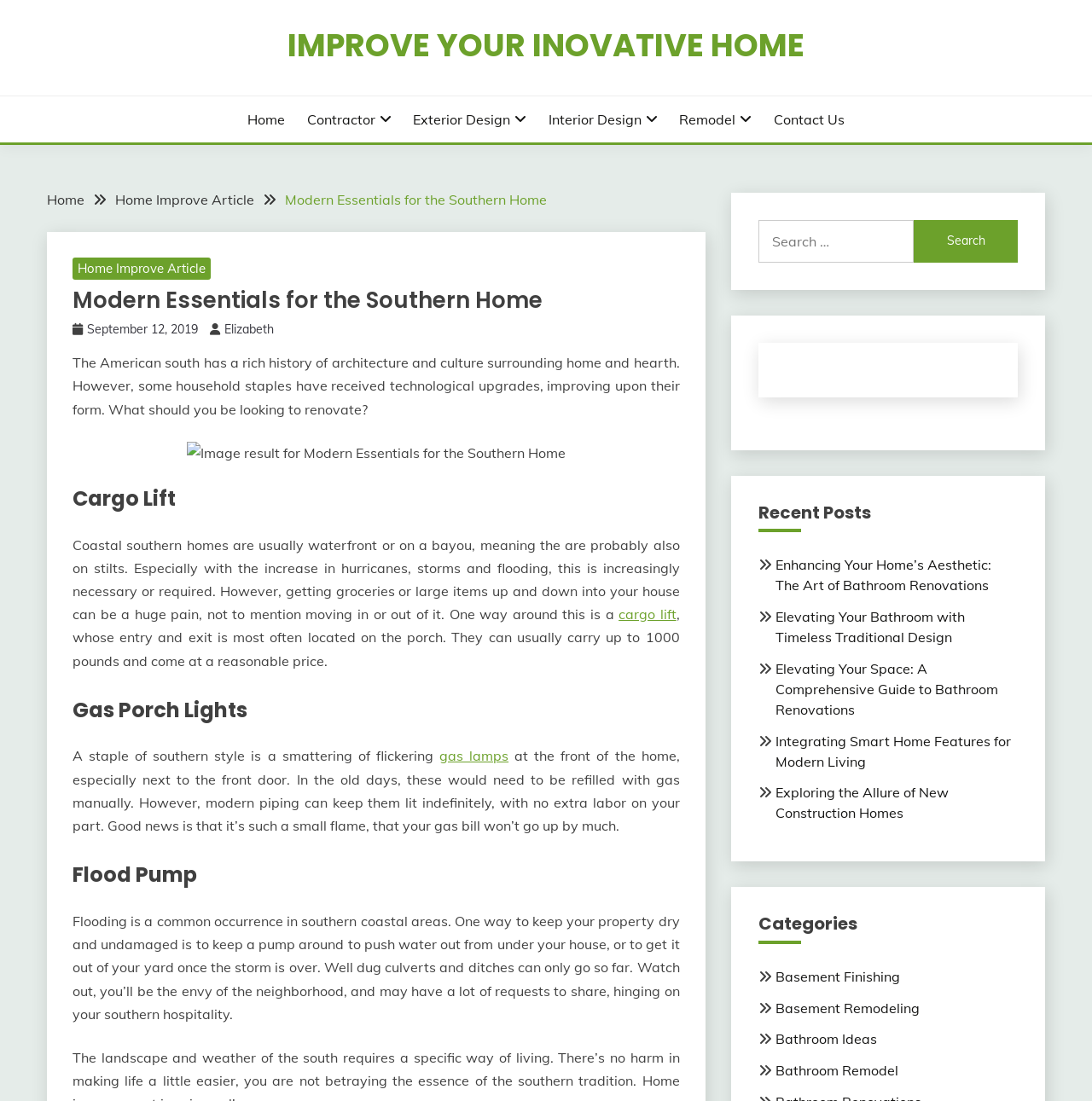Identify and provide the title of the webpage.

Modern Essentials for the Southern Home